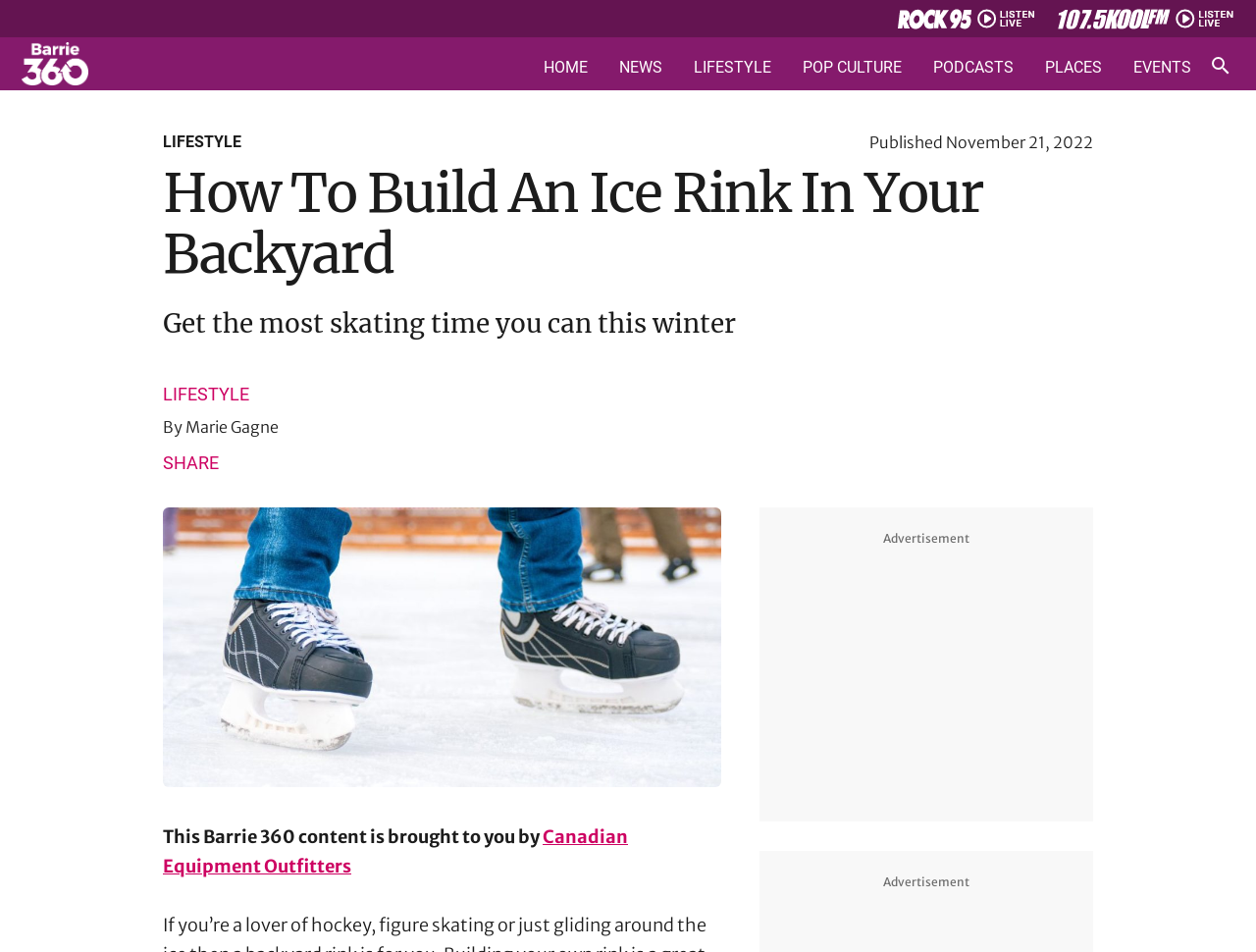Please identify the bounding box coordinates of the element's region that I should click in order to complete the following instruction: "Visit the Canadian Equipment Outfitters website". The bounding box coordinates consist of four float numbers between 0 and 1, i.e., [left, top, right, bottom].

[0.13, 0.867, 0.5, 0.921]